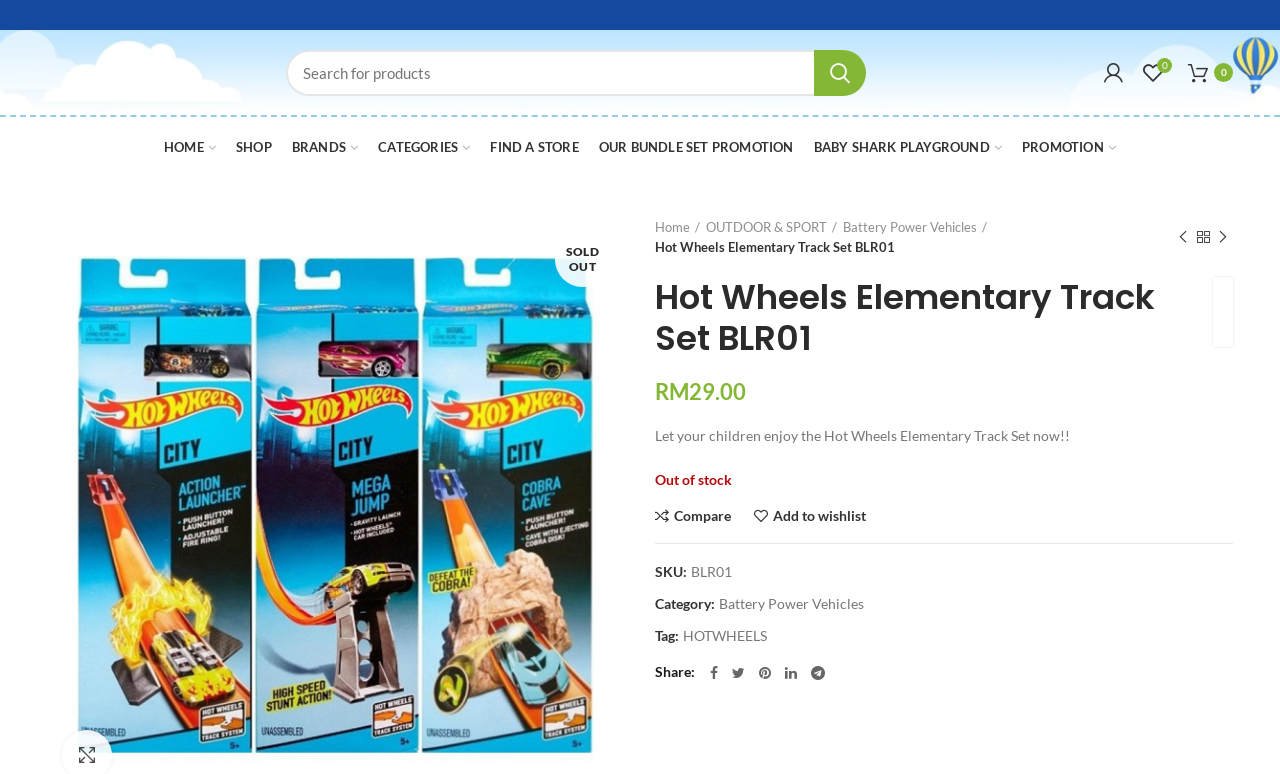What is the price of the product?
Kindly offer a detailed explanation using the data available in the image.

The price of the product can be found in the static text elements on the webpage, which are 'RM' and '29.00', indicating that the price is 29.00 Malaysian Ringgit.